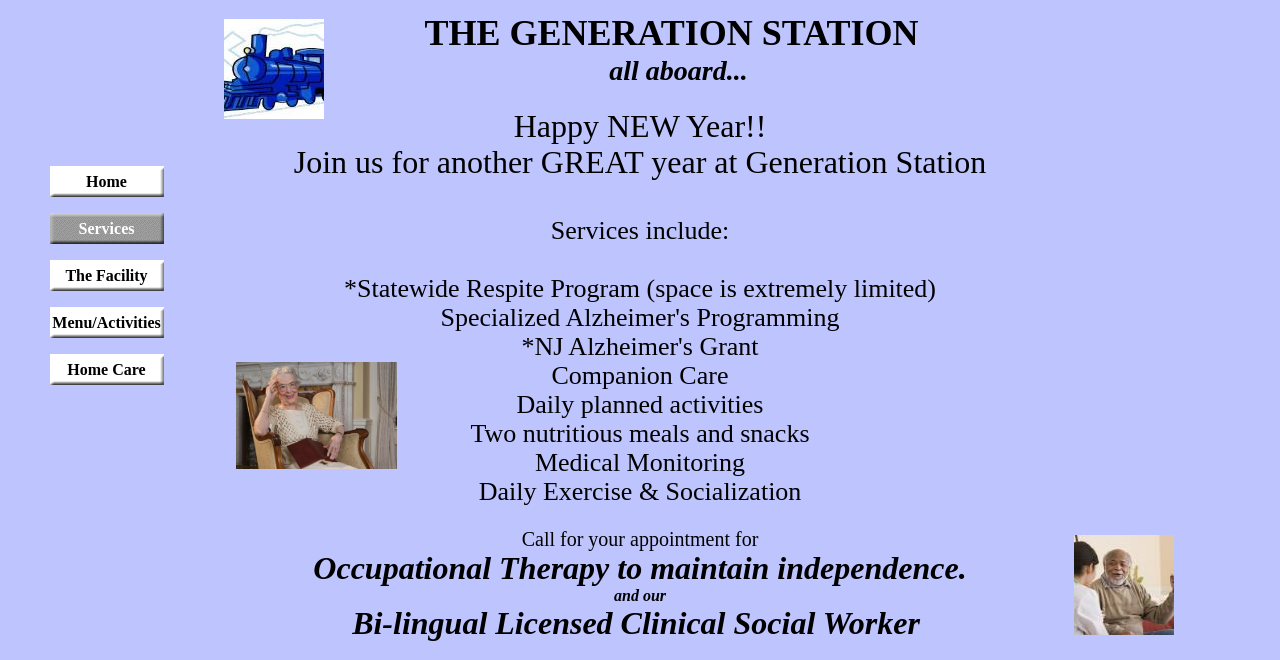Provide an in-depth caption for the contents of the webpage.

The webpage is about the Generation Station Active Adult Day Center, which provides various services to its clients. At the top of the page, there is a heading that reads "THE GENERATION STATION" in a prominent font, followed by a tagline "all aboard...". 

Below the heading, there is a section that welcomes visitors with a "Happy NEW Year!!" message, accompanied by an invitation to join the center for another great year. 

The main content of the page is divided into two sections. On the left side, there is a navigation menu with six options: "Home", "Services", "The Facility", "Menu/Activities", and "Home Care". Each option is a clickable link.

On the right side, there is a list of services provided by the center, including the Statewide Respite Program, Companion Care, Daily planned activities, Two nutritious meals and snacks, Medical Monitoring, Daily Exercise & Socialization, Occupational Therapy, and Bi-lingual Licensed Clinical Social Worker. Each service is listed in a separate line, with a brief description. 

At the bottom of the page, there is a call to action, encouraging visitors to make an appointment for Occupational Therapy to maintain independence, and to explore the services offered by the Bi-lingual Licensed Clinical Social Worker.